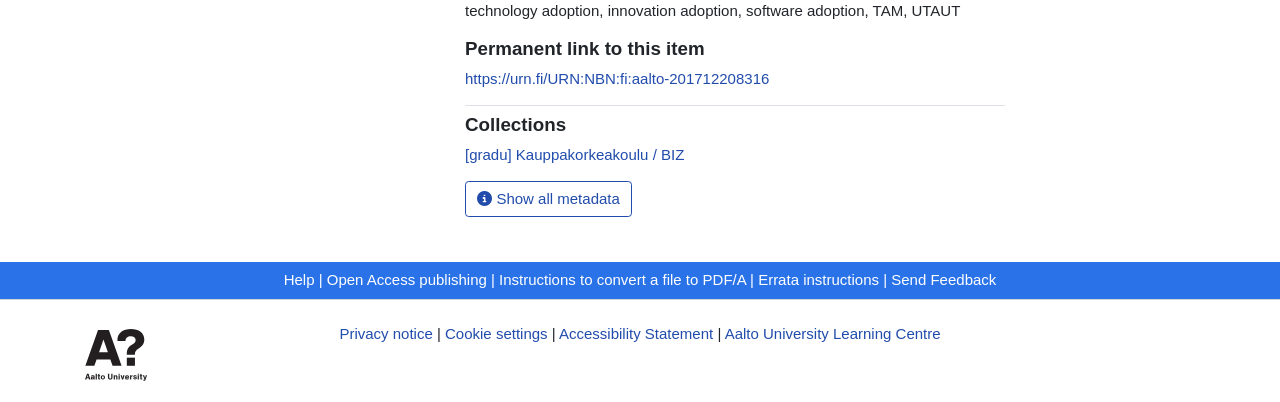Identify the bounding box coordinates of the region I need to click to complete this instruction: "Get help".

[0.222, 0.675, 0.246, 0.717]